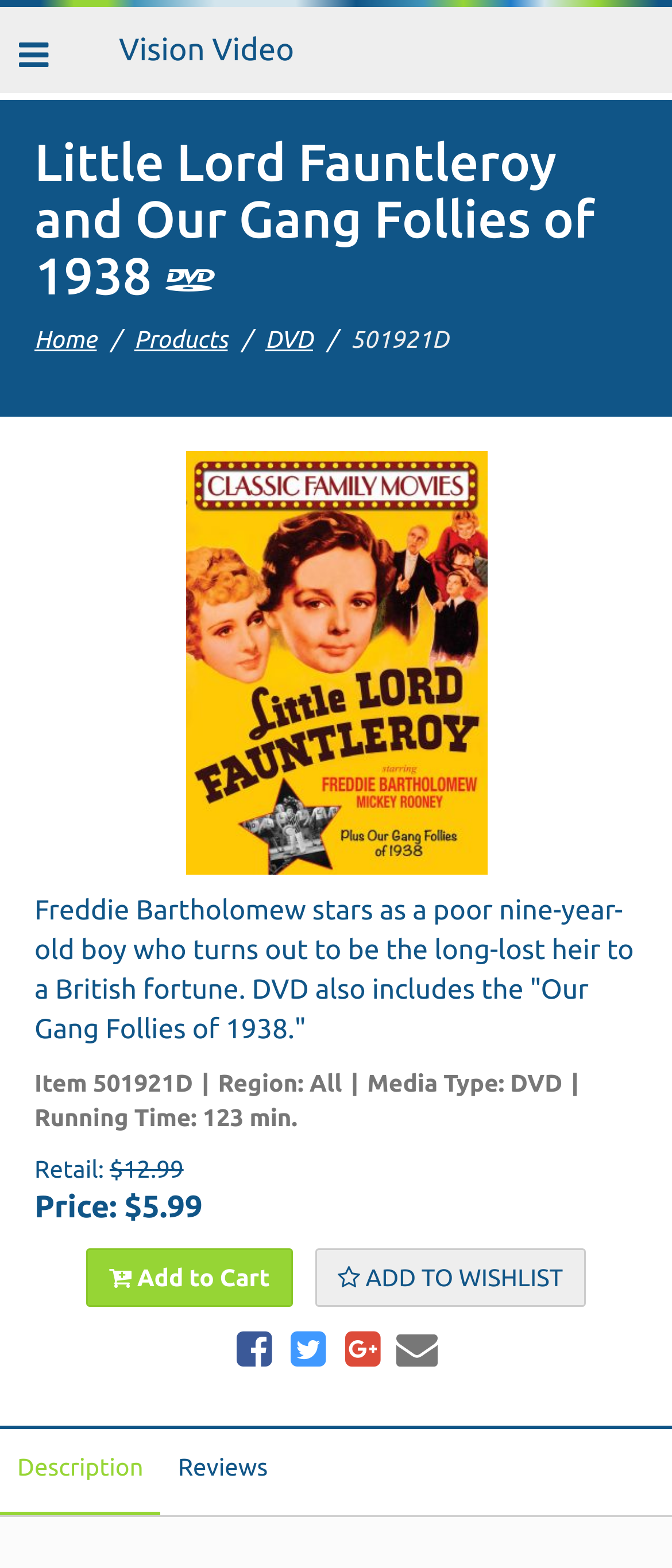Generate a thorough description of the webpage.

This webpage is about a DVD product, "Little Lord Fauntleroy and Our Gang Follies of 1938", sold by Vision Video. At the top left, there is a toggle navigation button. Next to it, the Vision Video logo is displayed as a link. 

Below the navigation button, the title of the DVD, "Little Lord Fauntleroy and Our Gang Follies of 1938", is prominently displayed as a heading. The DVD label is placed to the right of the title. 

On the top right, there are navigation links to "Home", "Products", and "DVD". Below these links, the product ID "501921D" is displayed. 

The main content of the page is divided into two sections. On the left, there is an image of the DVD cover, accompanied by a link to the product. On the right, there is a detailed description of the DVD, including a brief summary of the movie, its region, media type, running time, and pricing information. The description is followed by buttons to add the product to the cart or wishlist.

At the bottom of the page, there are social media links and tabs to navigate to the description and reviews of the product.